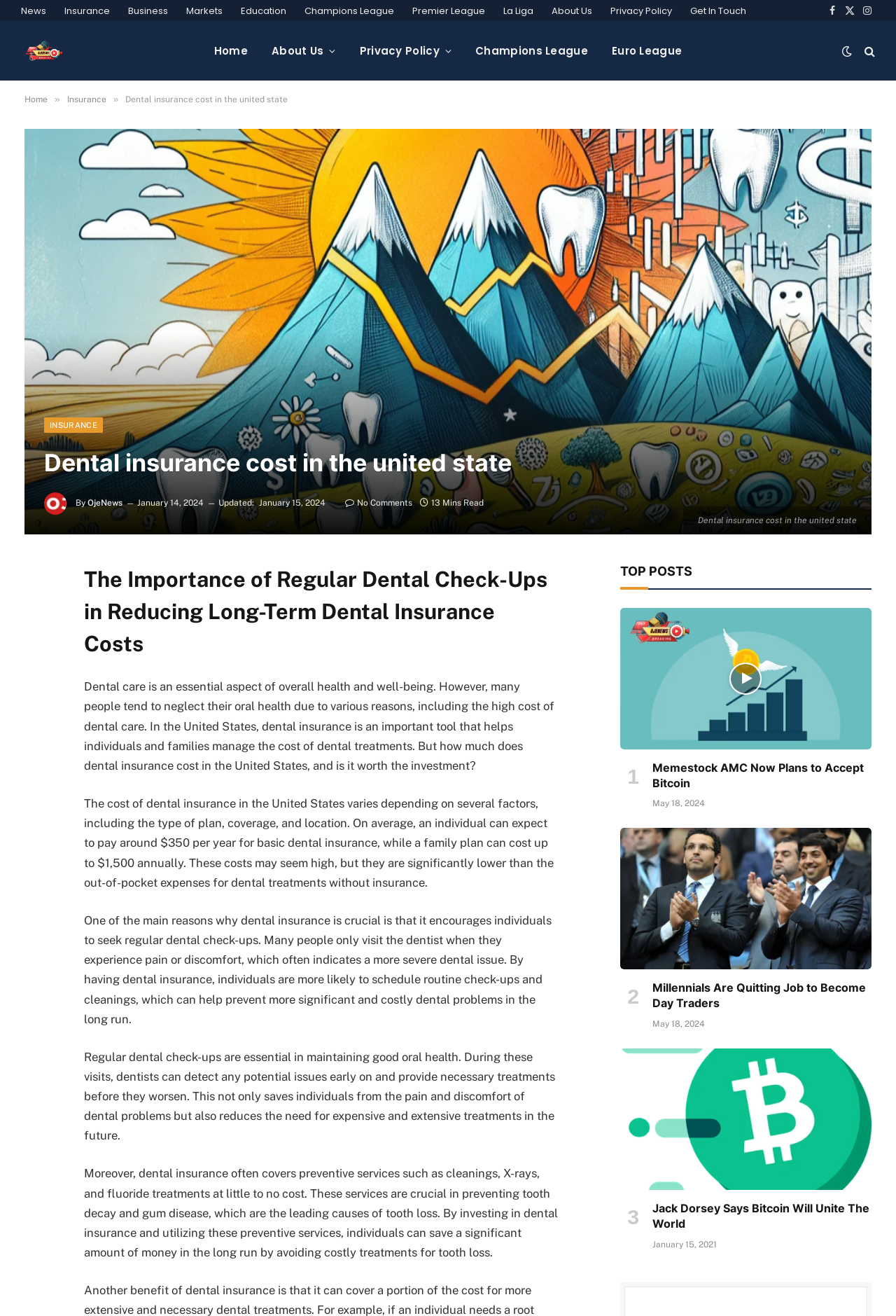Using the given element description, provide the bounding box coordinates (top-left x, top-left y, bottom-right x, bottom-right y) for the corresponding UI element in the screenshot: parent_node: Join us on Telegram

None